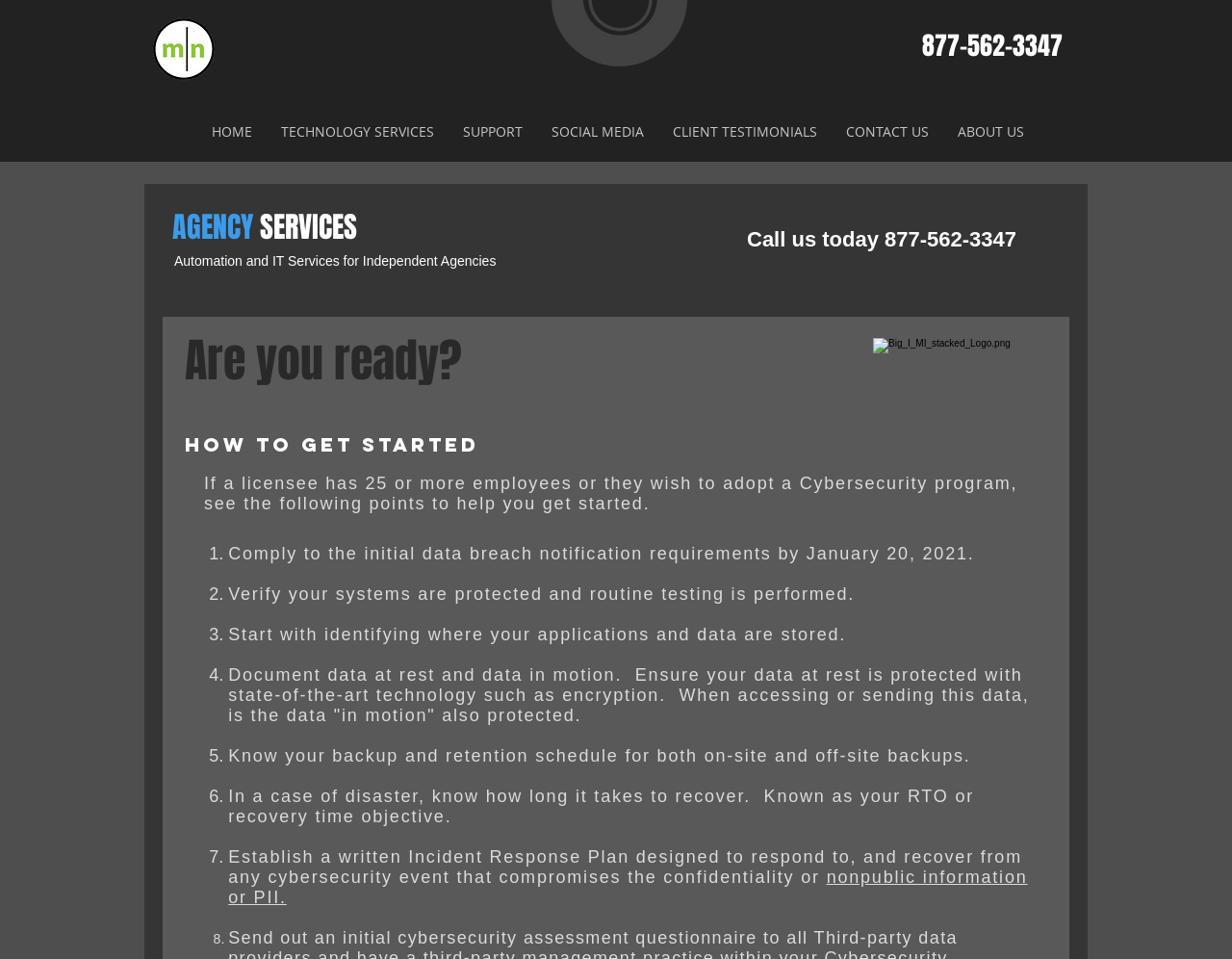What is the purpose of the Incident Response Plan?
Refer to the image and respond with a one-word or short-phrase answer.

to respond to and recover from cybersecurity events